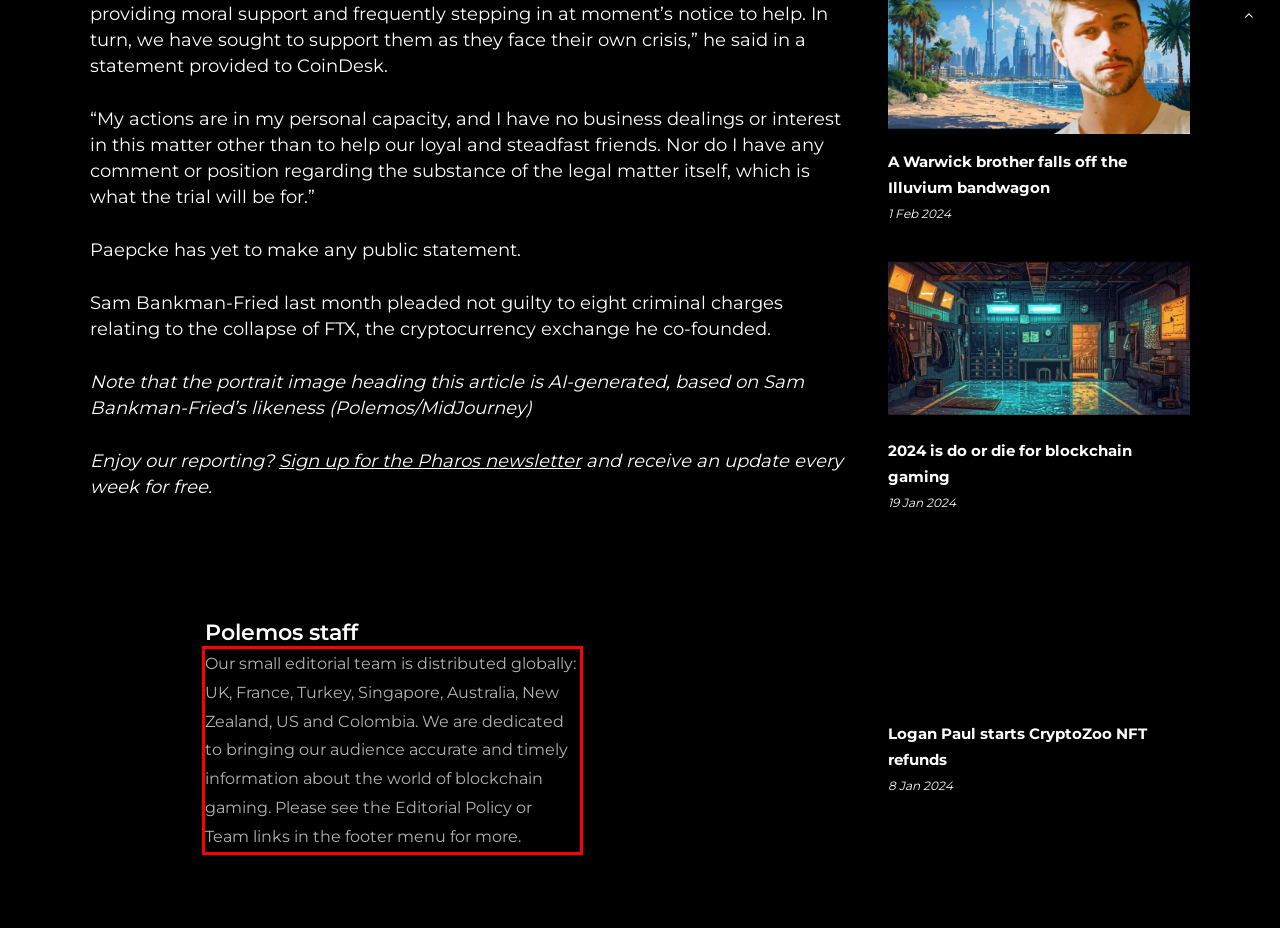Examine the screenshot of the webpage, locate the red bounding box, and generate the text contained within it.

Our small editorial team is distributed globally: UK, France, Turkey, Singapore, Australia, New Zealand, US and Colombia. We are dedicated to bringing our audience accurate and timely information about the world of blockchain gaming. Please see the Editorial Policy or Team links in the footer menu for more.